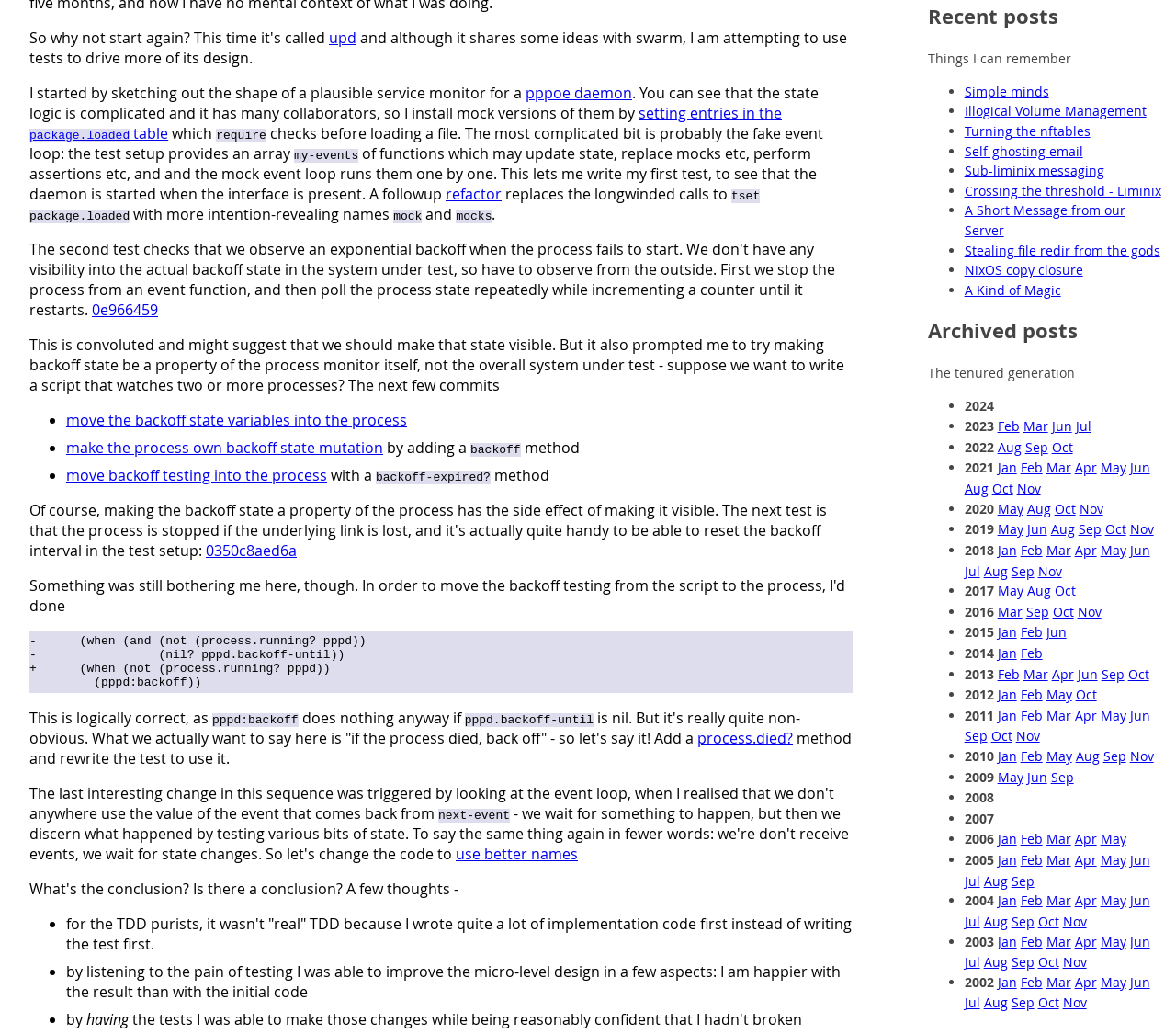Identify the bounding box of the UI element described as follows: "use better names". Provide the coordinates as four float numbers in the range of 0 to 1 [left, top, right, bottom].

[0.388, 0.816, 0.491, 0.835]